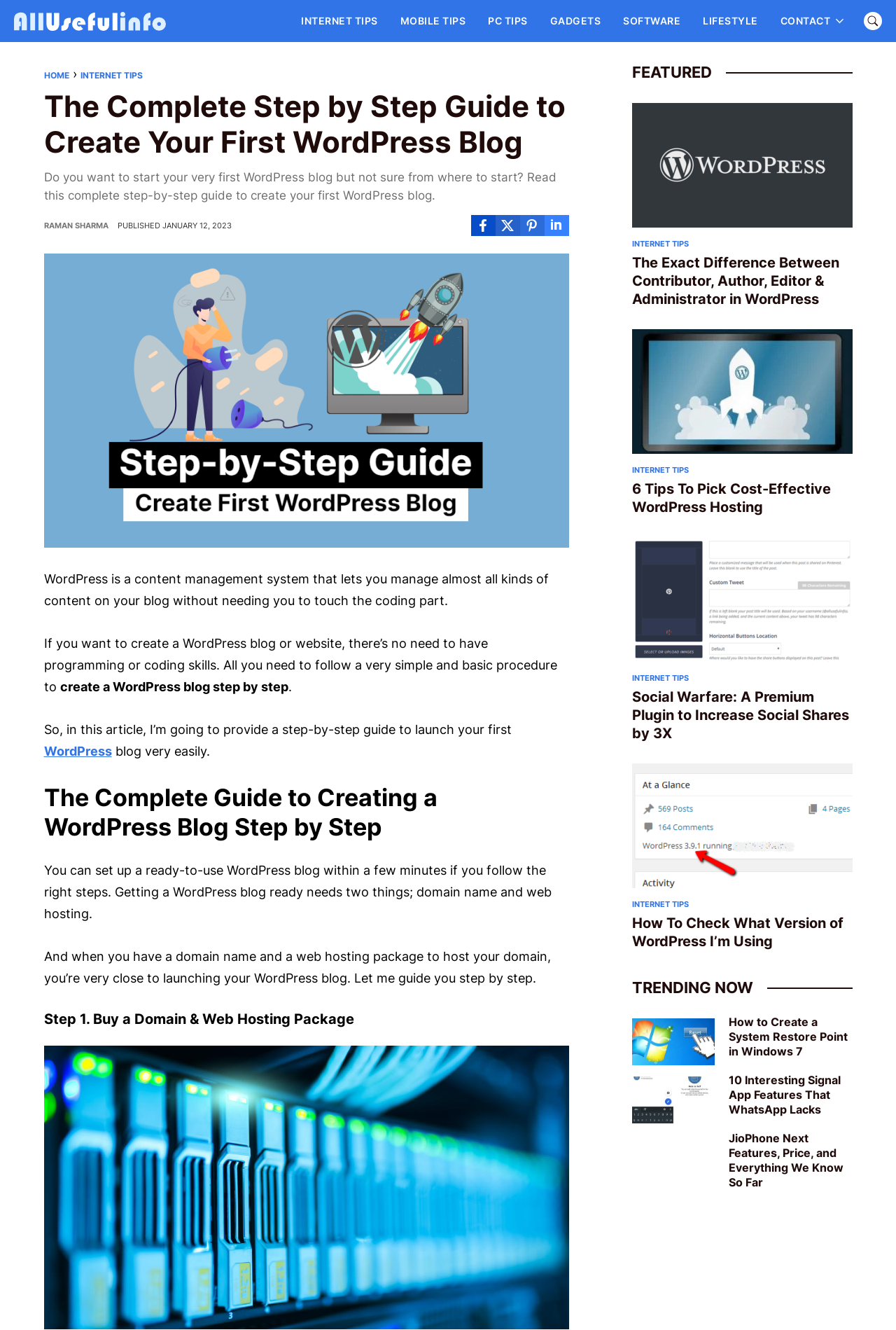Pinpoint the bounding box coordinates of the element to be clicked to execute the instruction: "Get in touch with Palermo Physiotherapy and Wellness Centre via Email".

None